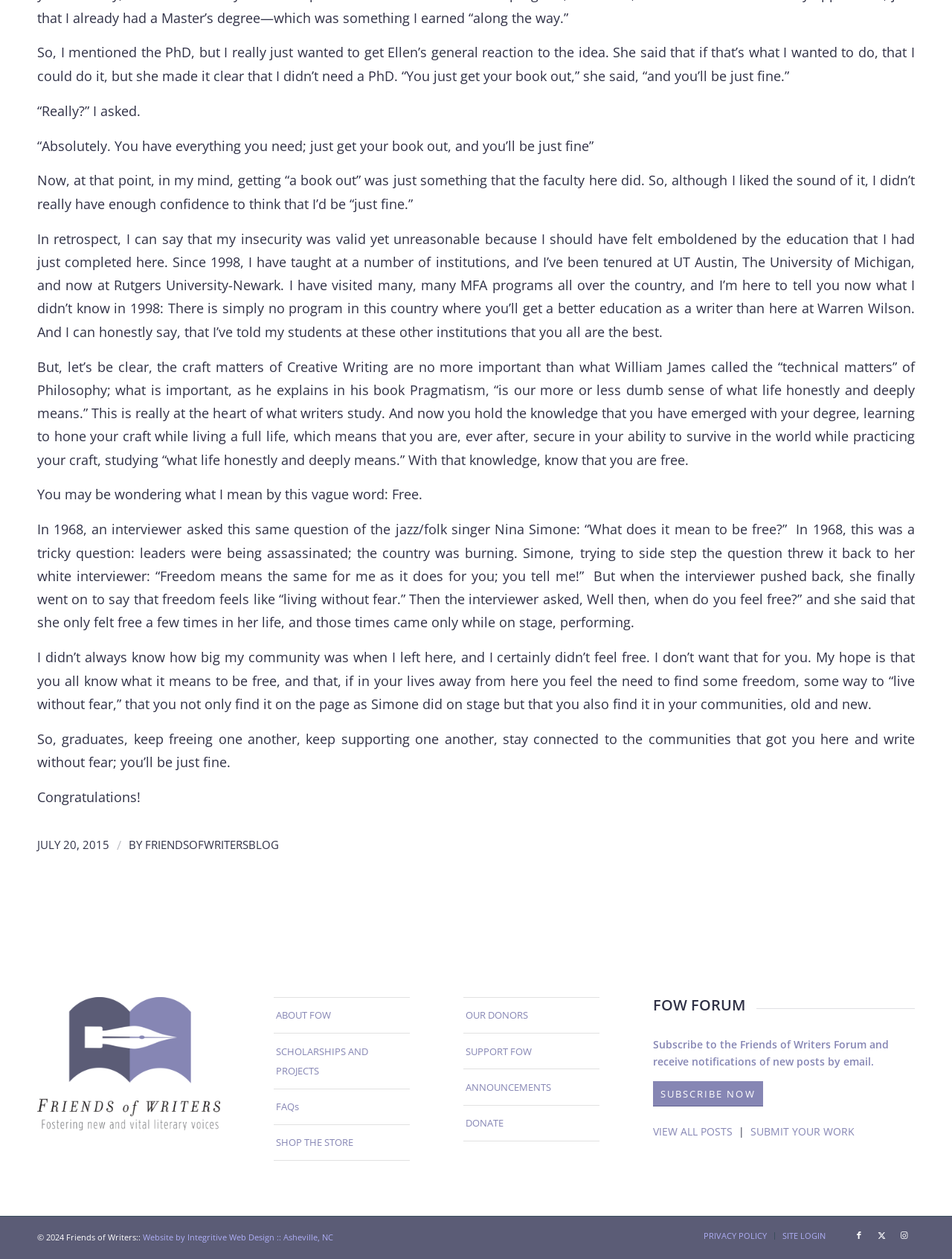Respond to the question below with a single word or phrase:
What is the speaker's occupation?

Writer